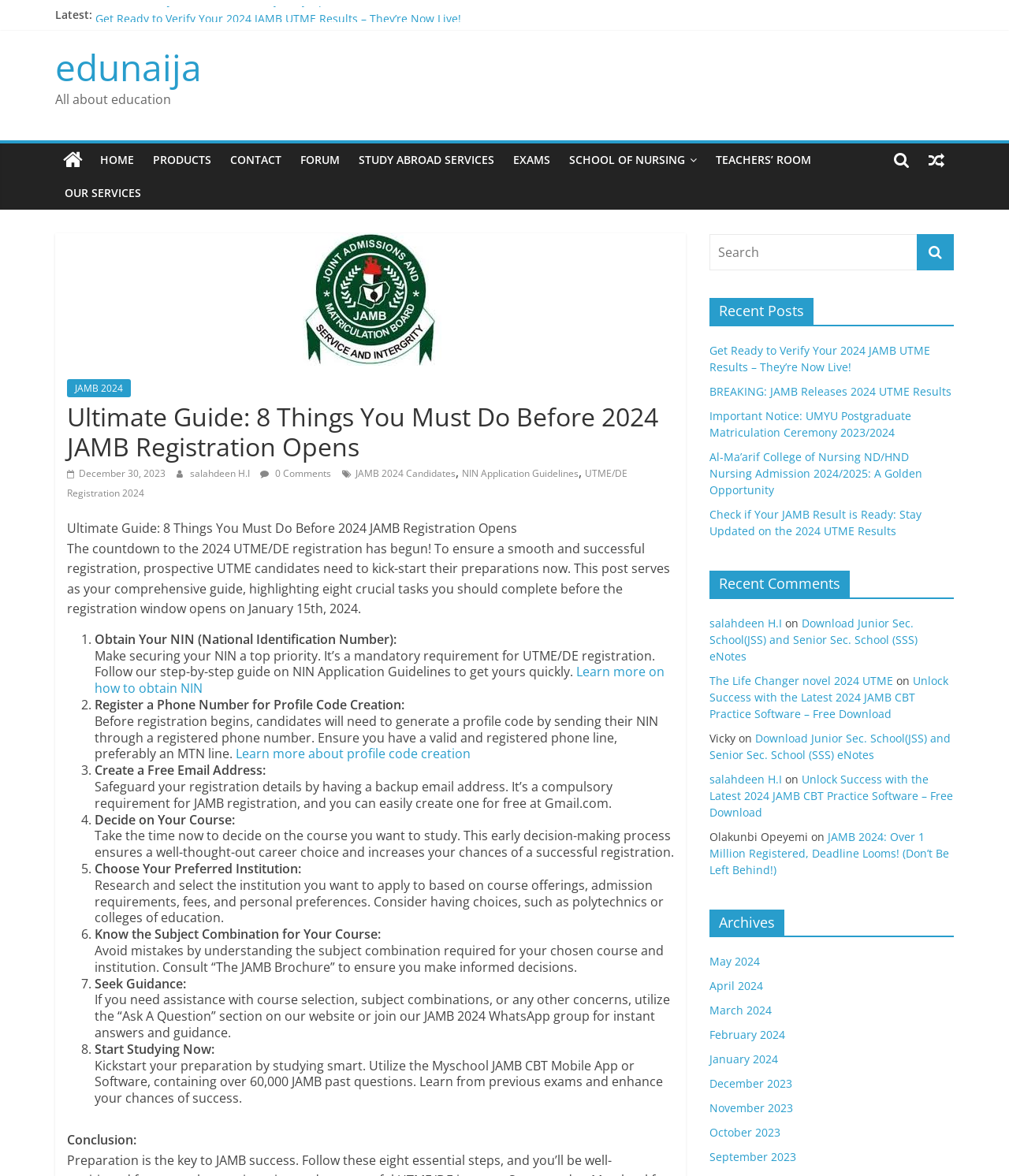What is the purpose of generating a profile code?
Refer to the screenshot and respond with a concise word or phrase.

For UTME/DE registration